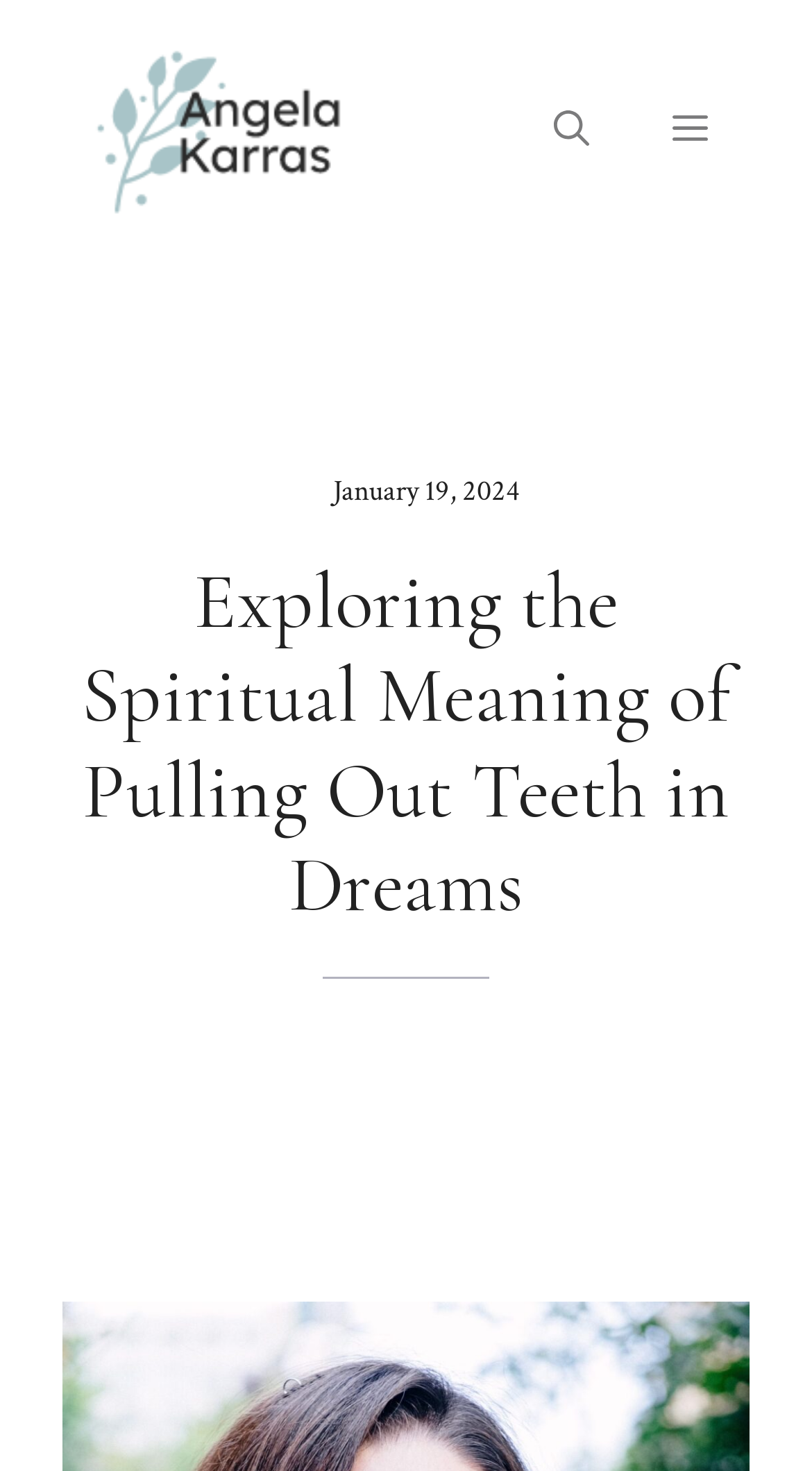Find the bounding box coordinates for the HTML element described as: "Menu". The coordinates should consist of four float values between 0 and 1, i.e., [left, top, right, bottom].

[0.777, 0.046, 0.923, 0.131]